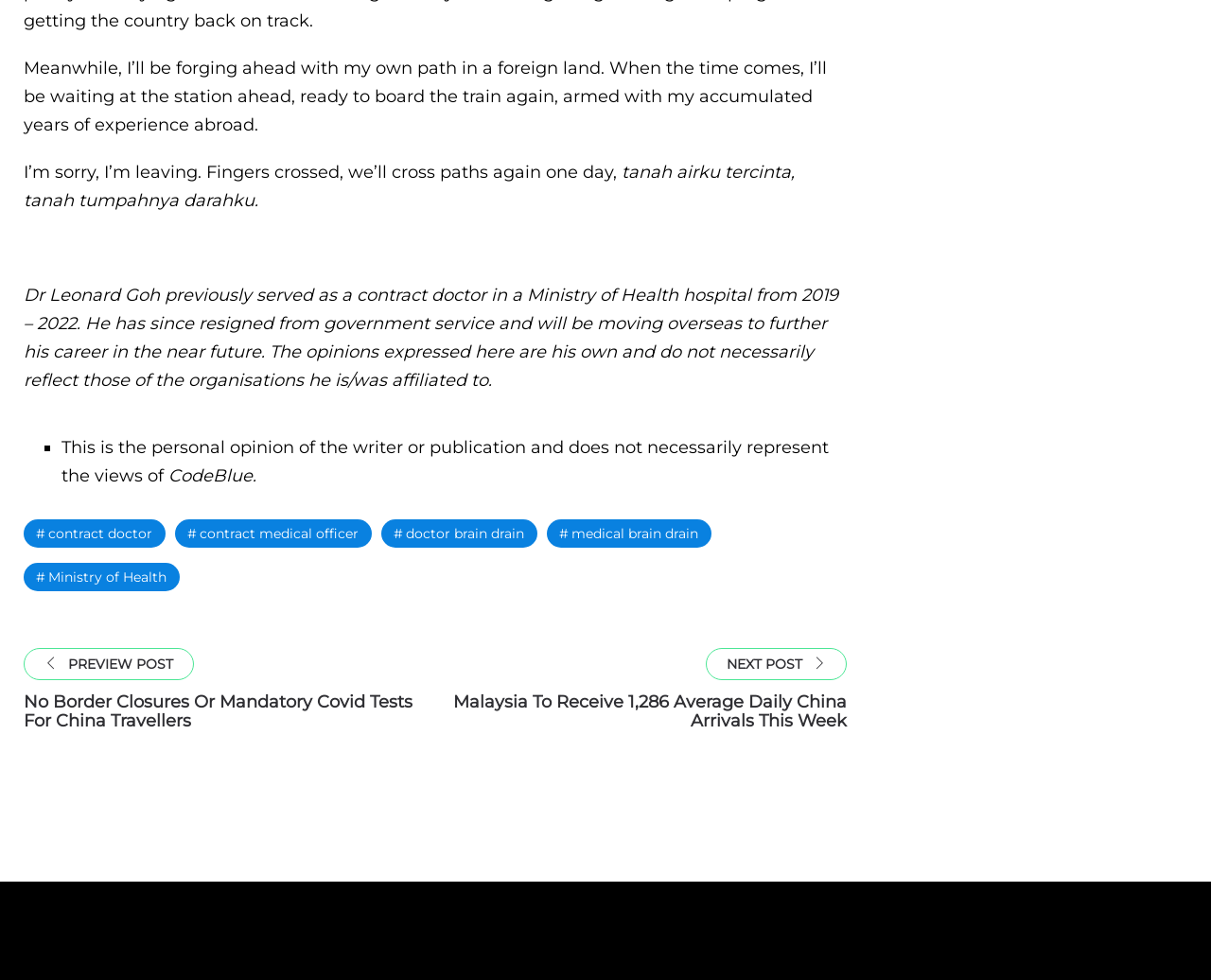Bounding box coordinates are specified in the format (top-left x, top-left y, bottom-right x, bottom-right y). All values are floating point numbers bounded between 0 and 1. Please provide the bounding box coordinate of the region this sentence describes: contract doctor

[0.02, 0.53, 0.137, 0.558]